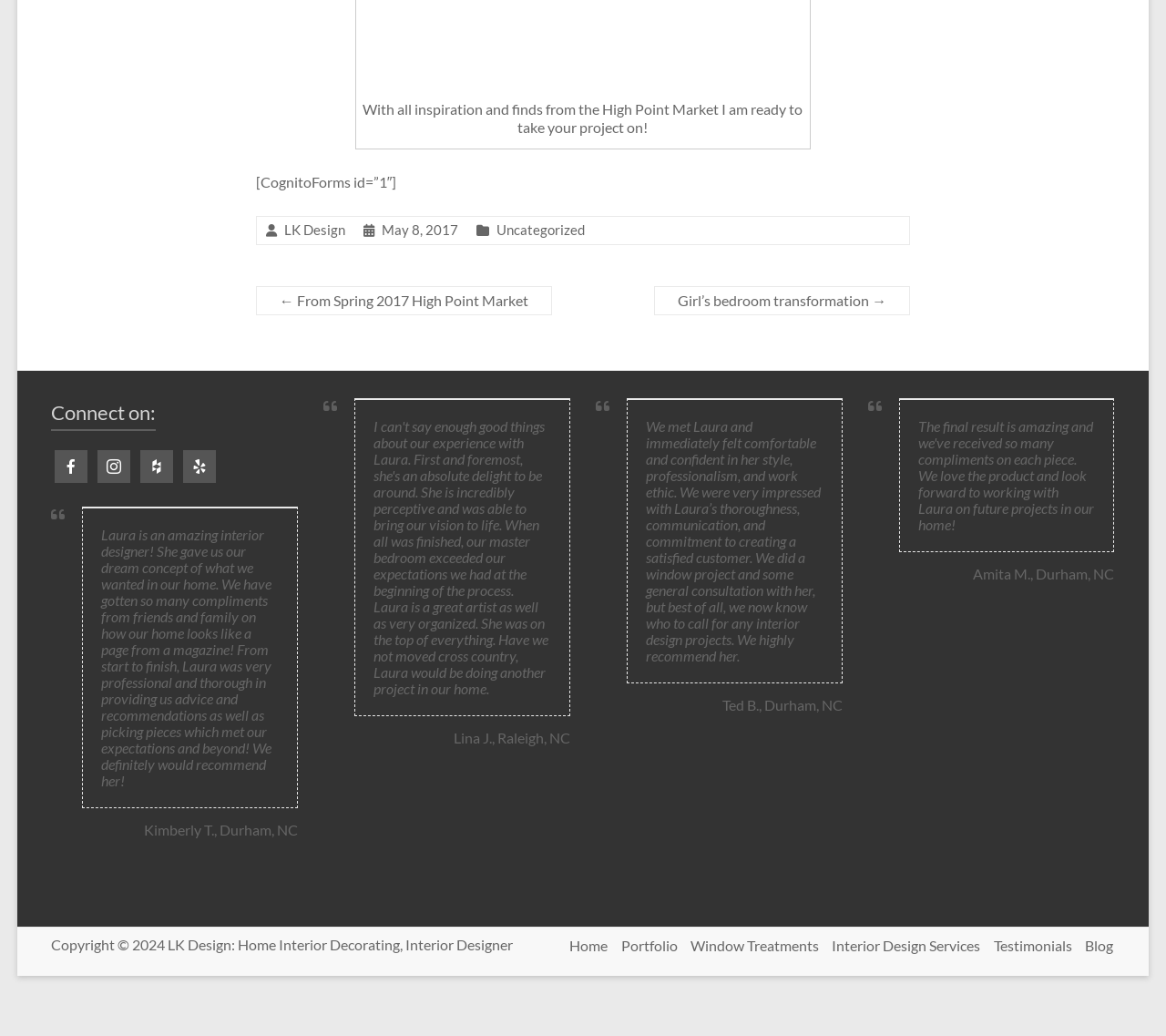Please determine the bounding box coordinates, formatted as (top-left x, top-left y, bottom-right x, bottom-right y), with all values as floating point numbers between 0 and 1. Identify the bounding box of the region described as: Window Treatments

[0.577, 0.936, 0.7, 0.952]